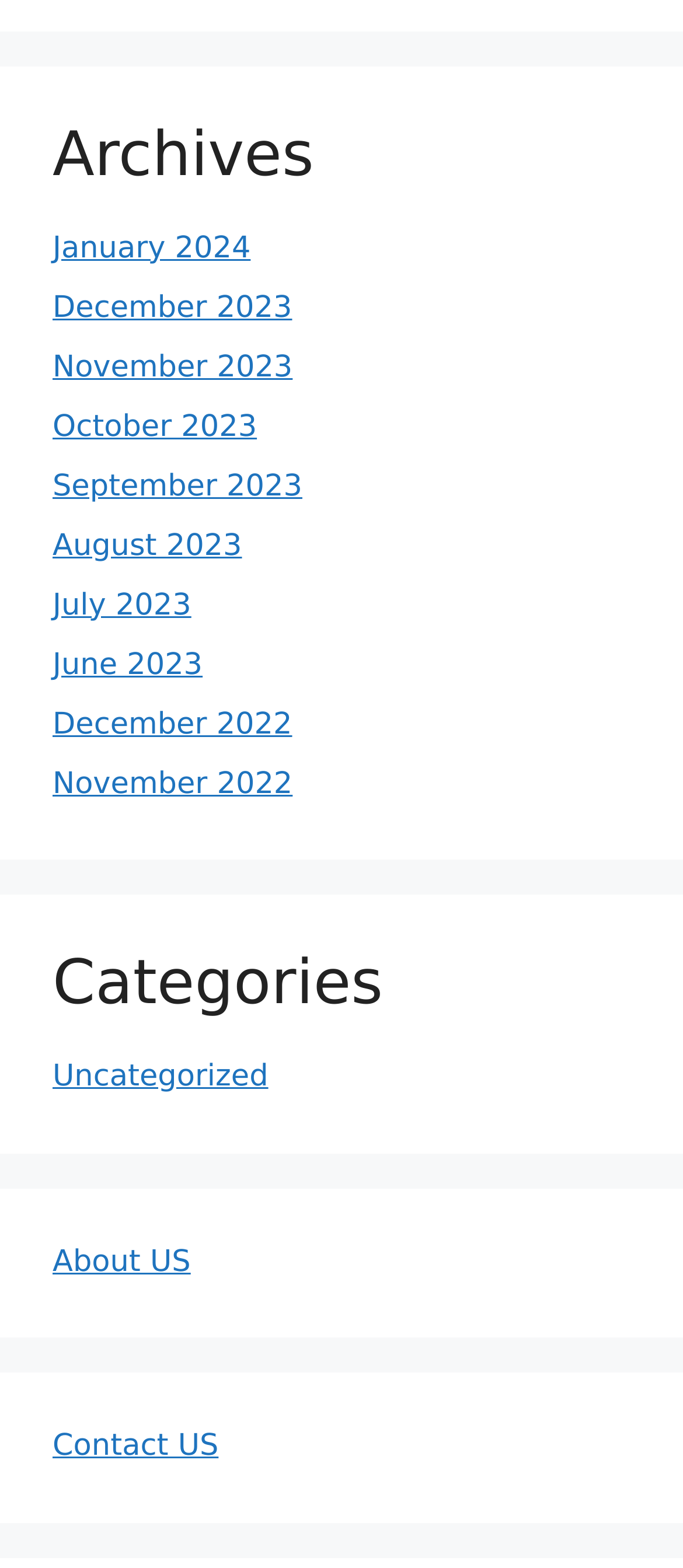Locate the bounding box coordinates of the clickable element to fulfill the following instruction: "go to January 2024". Provide the coordinates as four float numbers between 0 and 1 in the format [left, top, right, bottom].

[0.077, 0.147, 0.367, 0.169]